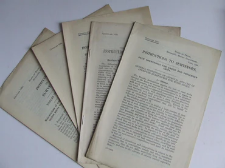Explain the contents of the image with as much detail as possible.

The image showcases a collection of historical documents titled "Instructions to Surveyors." These papers, likely published in the early 20th century, display a traditional layout that includes extensive text formatted in a two-column style. The documents are slightly worn, suggesting they have been handled and referenced over time. They feature a simple yet professional presentation, typical of official publications aimed at providing guidance for surveyors. This collection indicates the importance of meticulous surveying practices in historical contexts, possibly reflecting developments in land surveying or construction methods during the era of its publication.